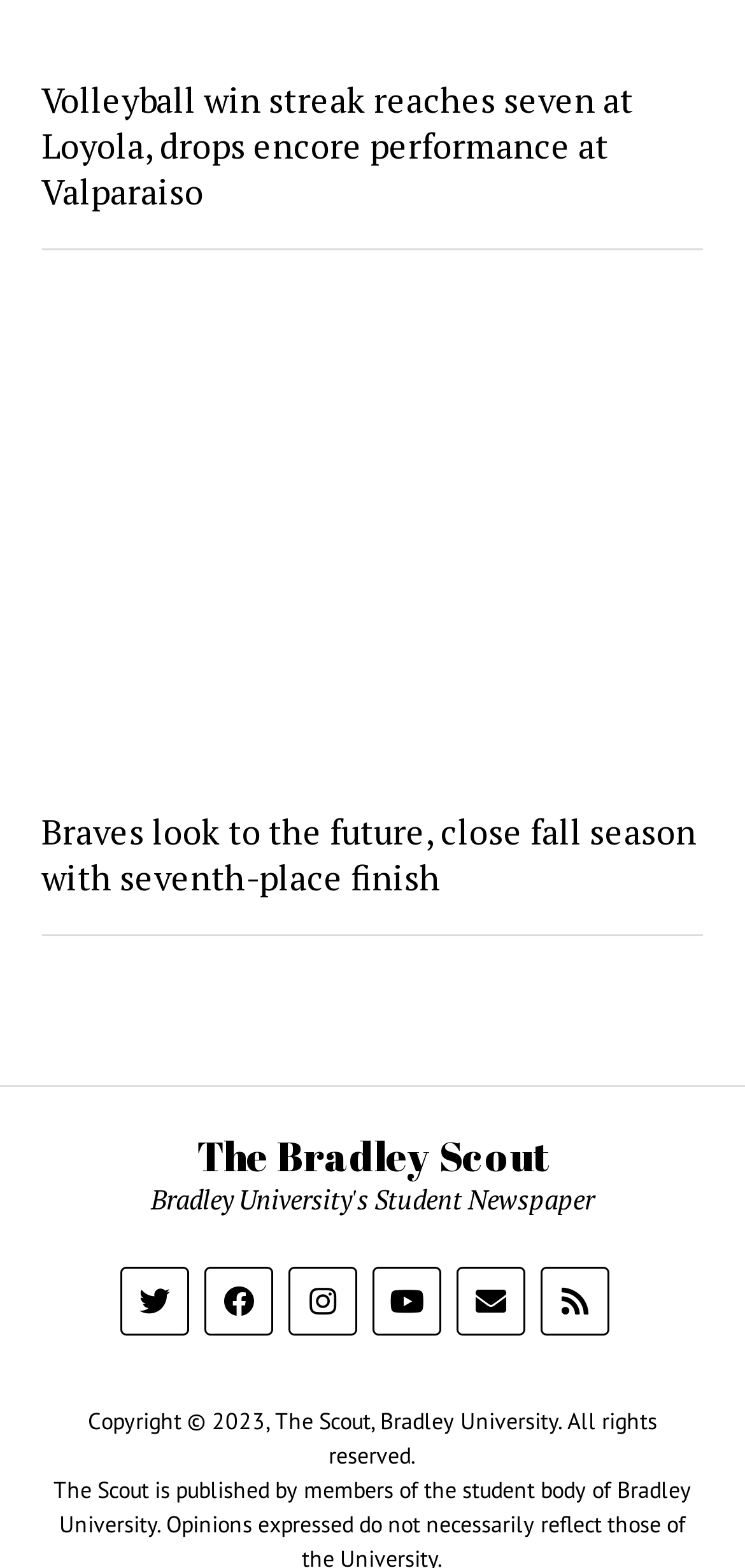What year is mentioned in the copyright text?
Can you offer a detailed and complete answer to this question?

I found the year by reading the copyright text at the bottom of the page, which states 'Copyright © 2023, The Scout, Bradley University. All rights reserved.'.